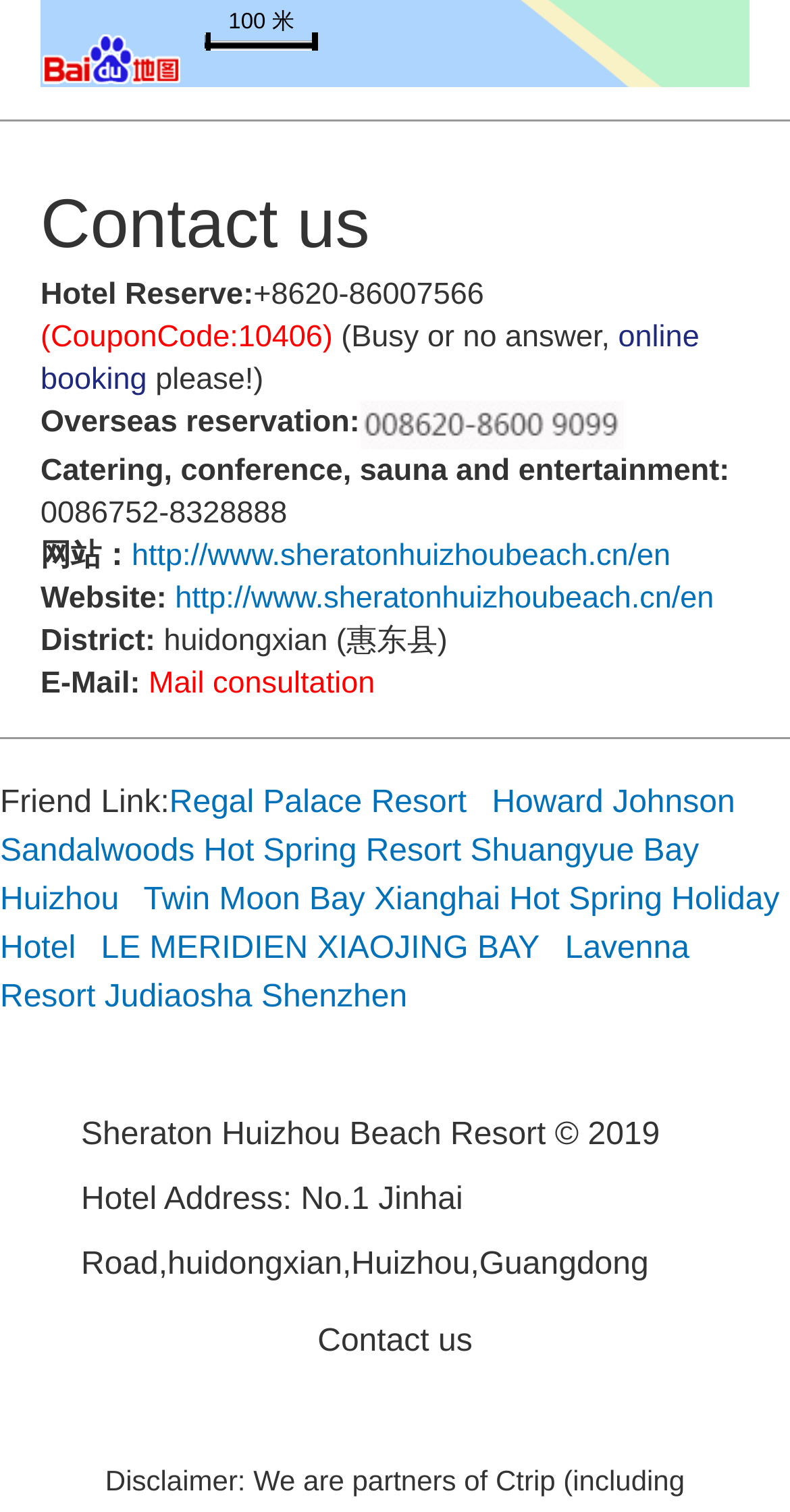Determine the bounding box coordinates of the clickable area required to perform the following instruction: "View hotel address". The coordinates should be represented as four float numbers between 0 and 1: [left, top, right, bottom].

[0.103, 0.782, 0.821, 0.848]